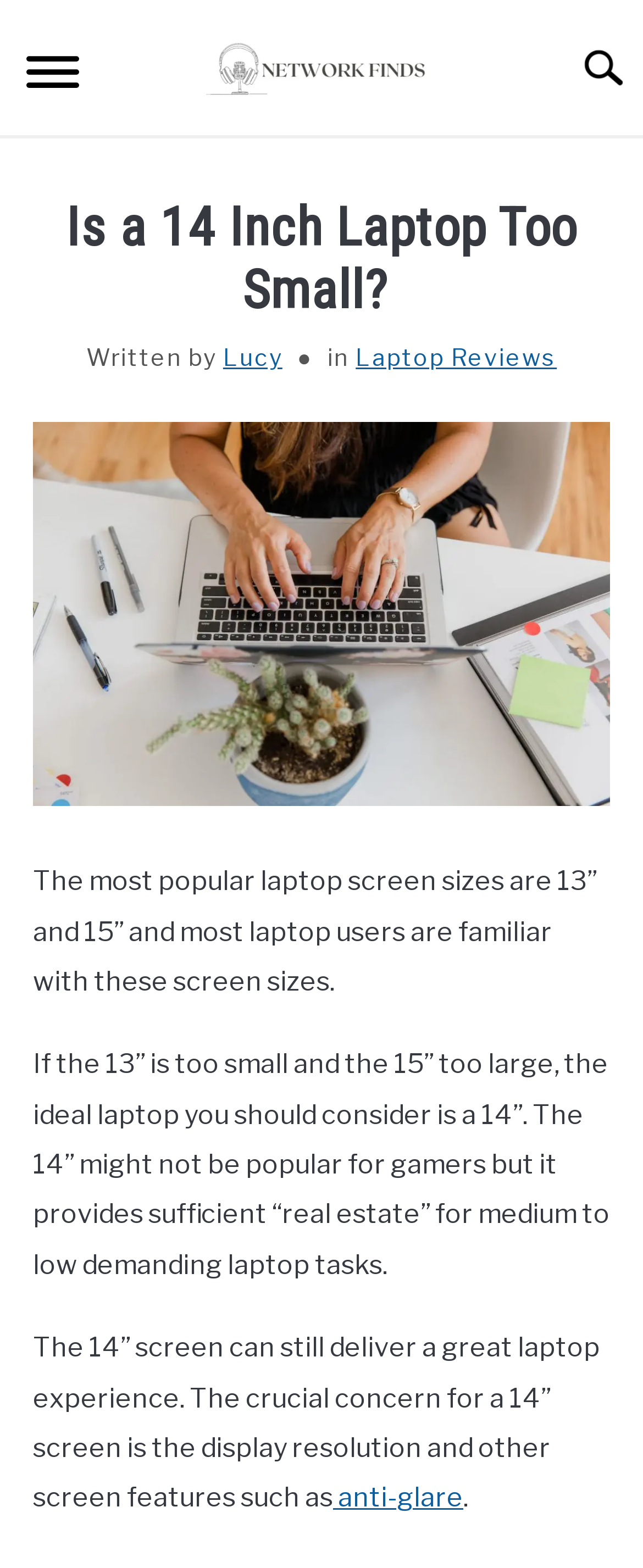What is the purpose of a 14'' laptop screen?
Using the image as a reference, give an elaborate response to the question.

According to the webpage, a 14'' laptop screen can still deliver a great laptop experience, making it a suitable option for users who find 13'' too small and 15'' too large.